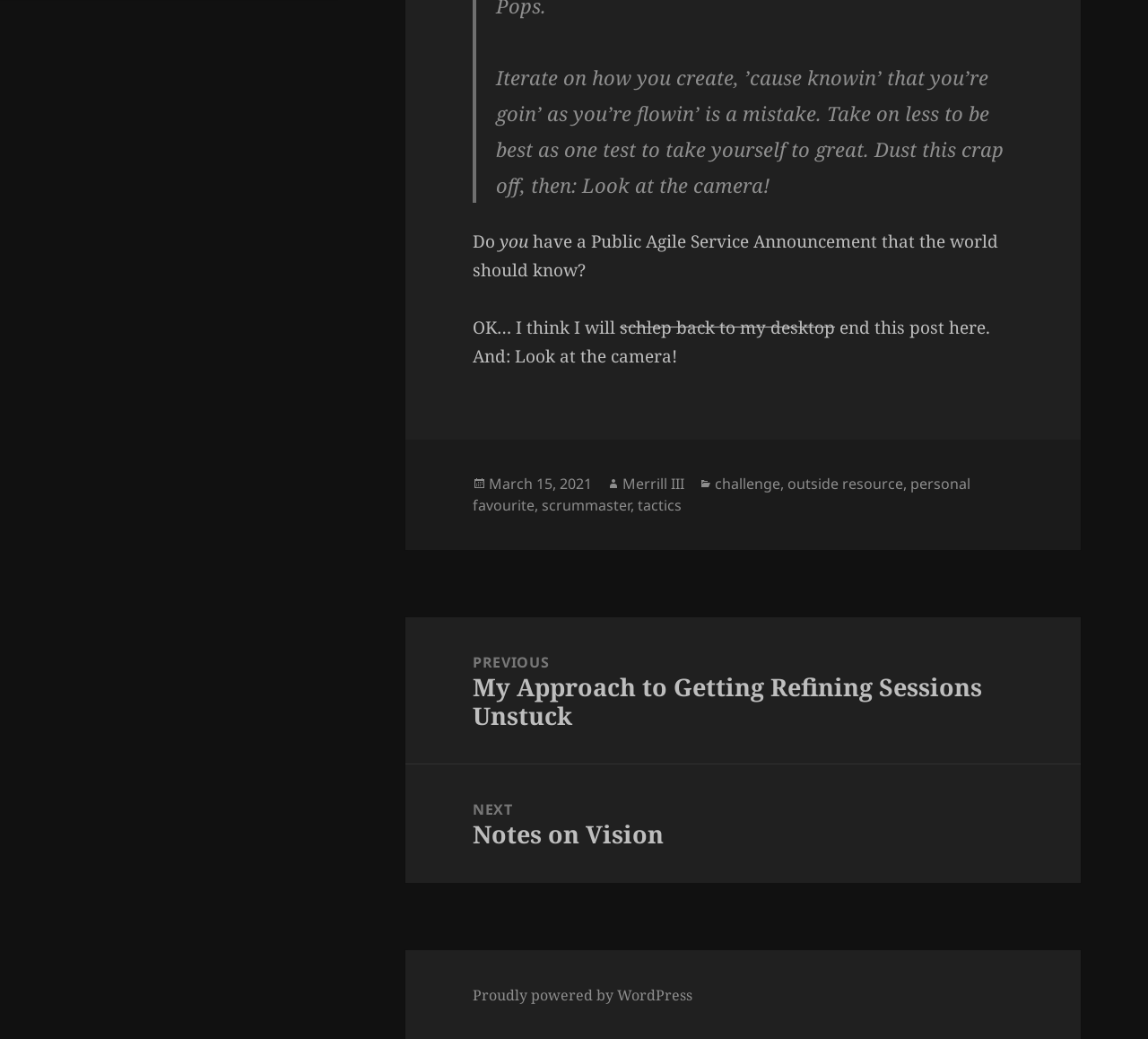What is the category of the post?
From the screenshot, supply a one-word or short-phrase answer.

challenge, outside resource, personal favourite, scrummaster, tactics